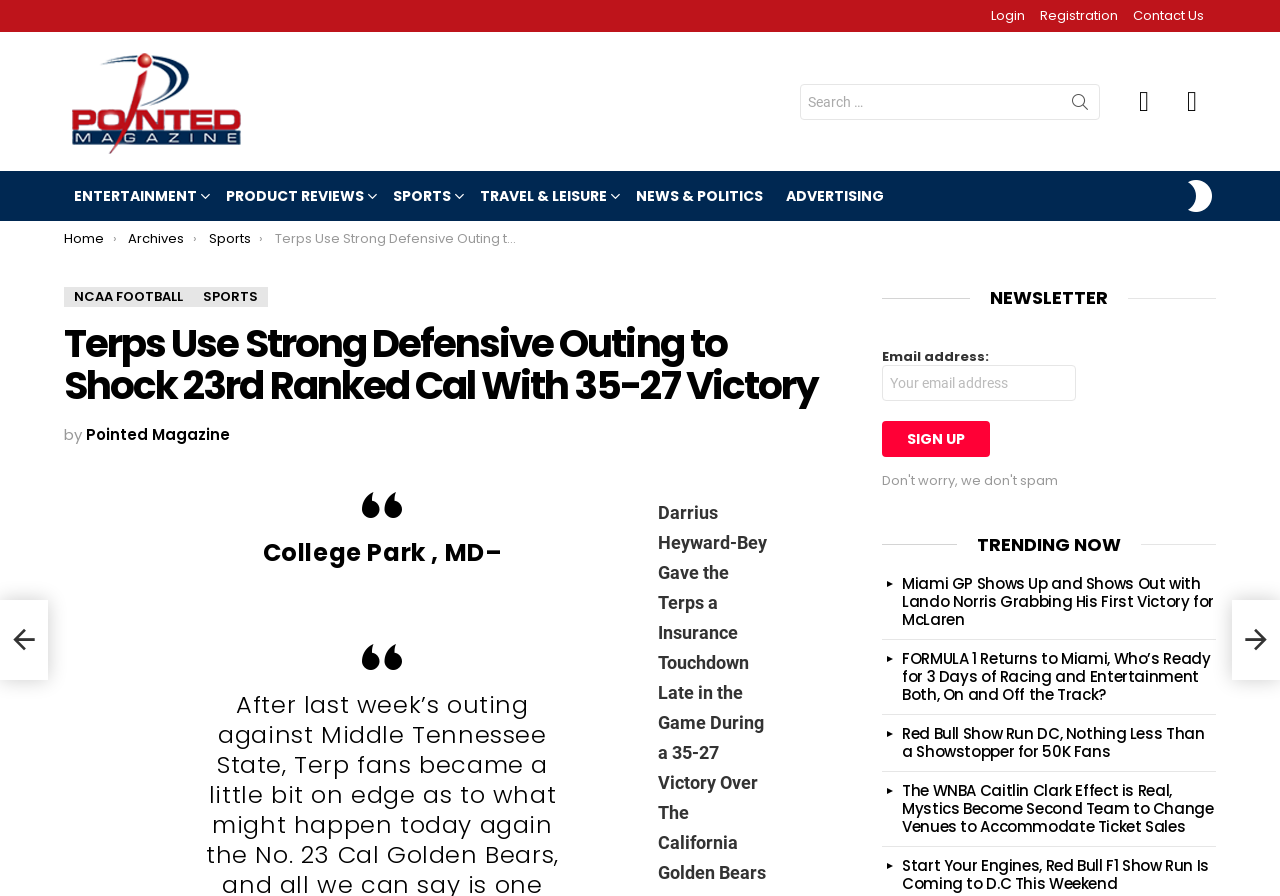Please answer the following query using a single word or phrase: 
What is the category of the article 'Terps Use Strong Defensive Outing to Shock 23rd Ranked Cal With 35-27 Victory'?

SPORTS